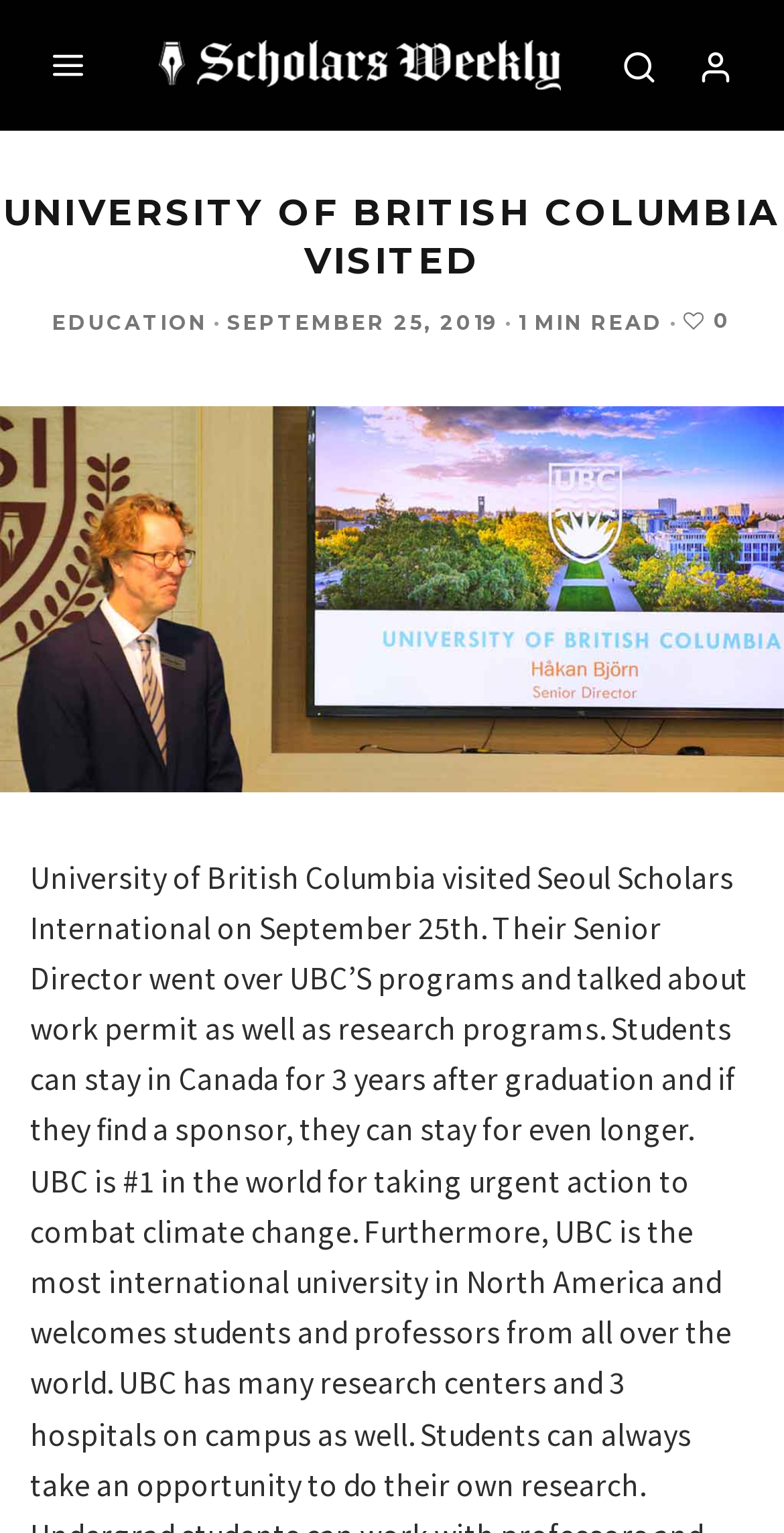What is the date of the article? Based on the screenshot, please respond with a single word or phrase.

September 25, 2019